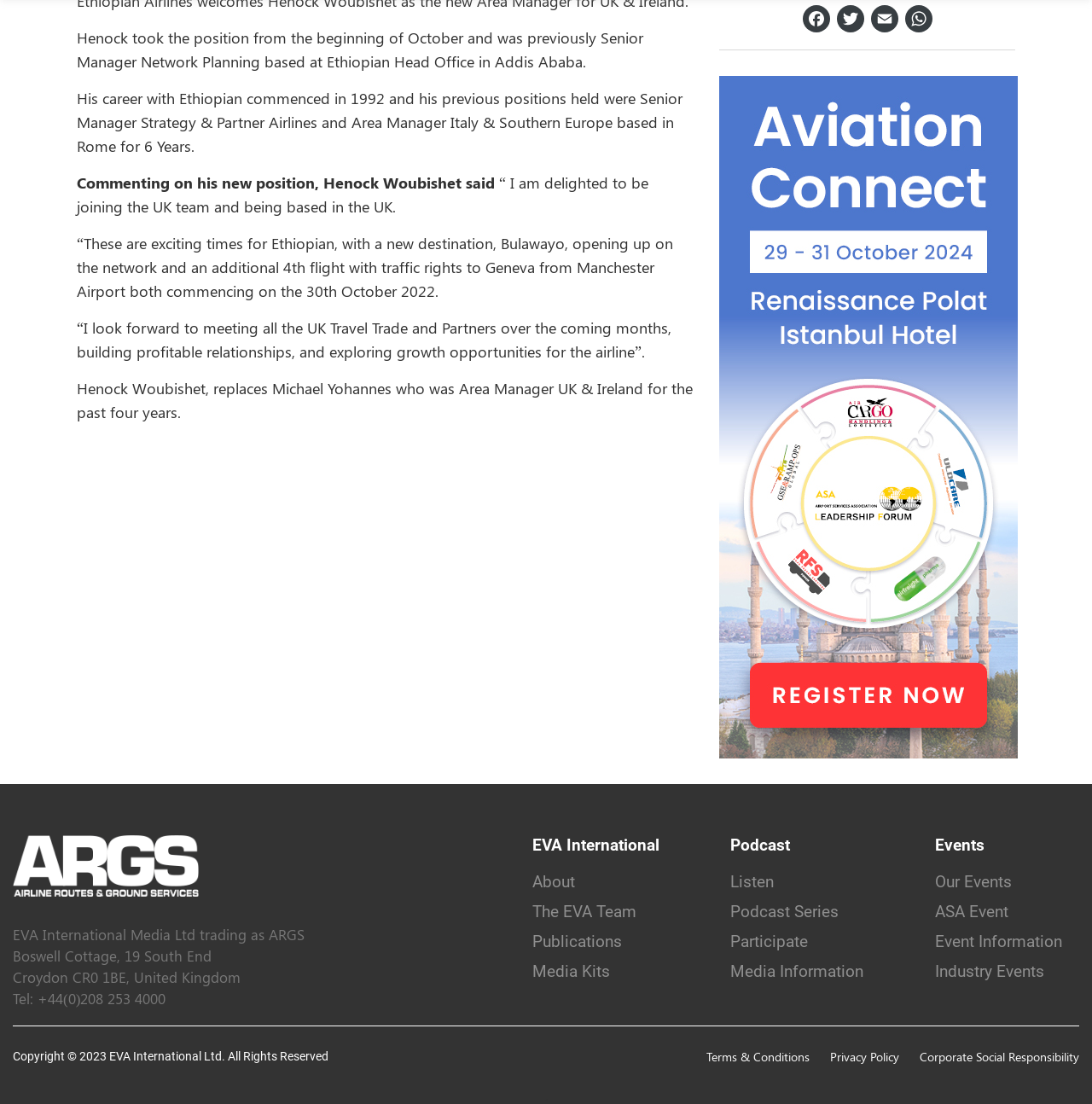Find the bounding box coordinates of the clickable element required to execute the following instruction: "Check About". Provide the coordinates as four float numbers between 0 and 1, i.e., [left, top, right, bottom].

[0.487, 0.79, 0.604, 0.808]